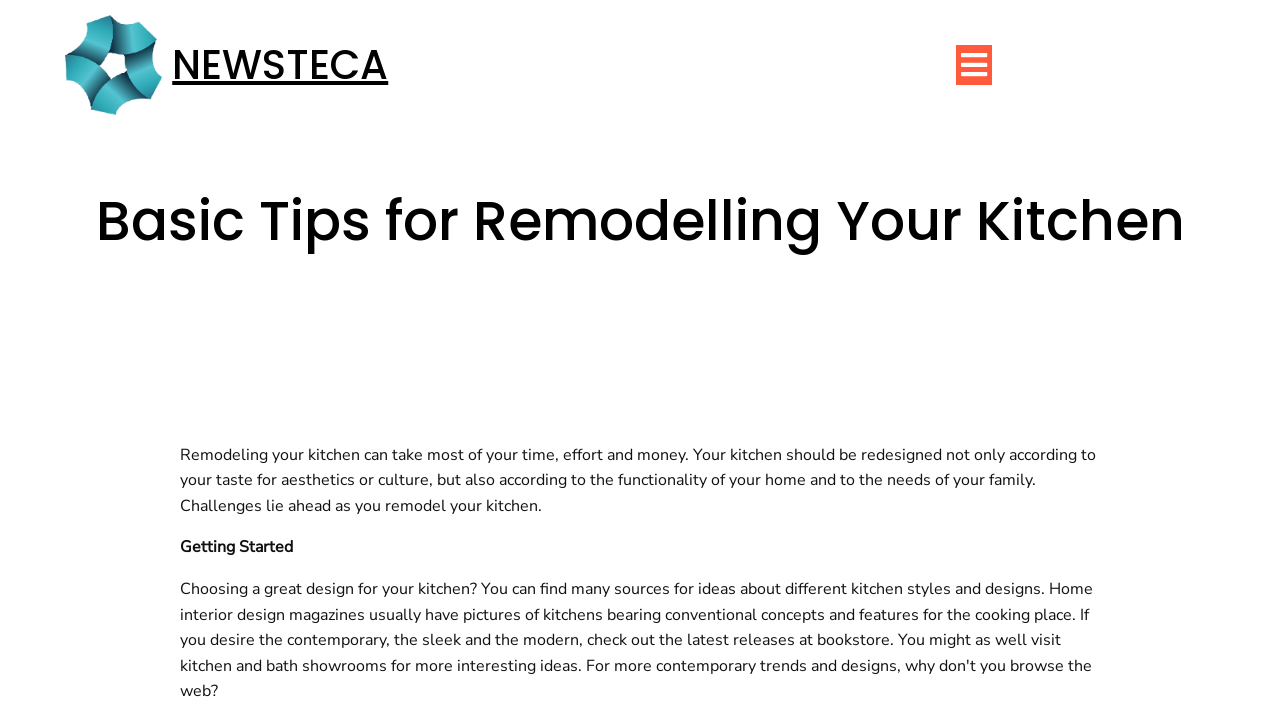Find the headline of the webpage and generate its text content.

Basic Tips for Remodelling Your Kitchen